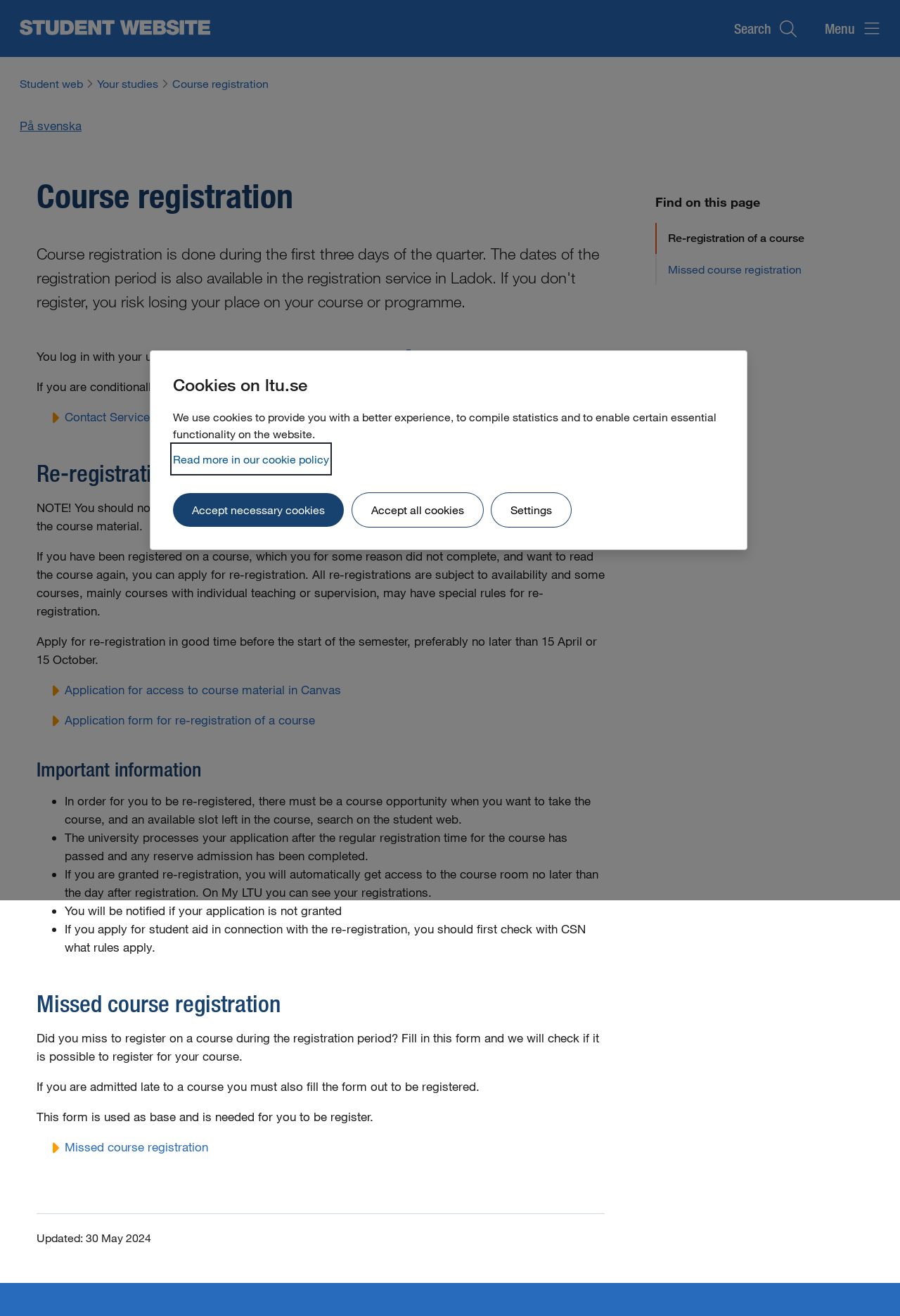Please examine the image and provide a detailed answer to the question: What is the deadline to apply for re-registration of a course?

The webpage states that students should apply for re-registration in good time before the start of the semester, preferably no later than 15 April or 15 October, indicating that these are the deadlines for re-registration applications.